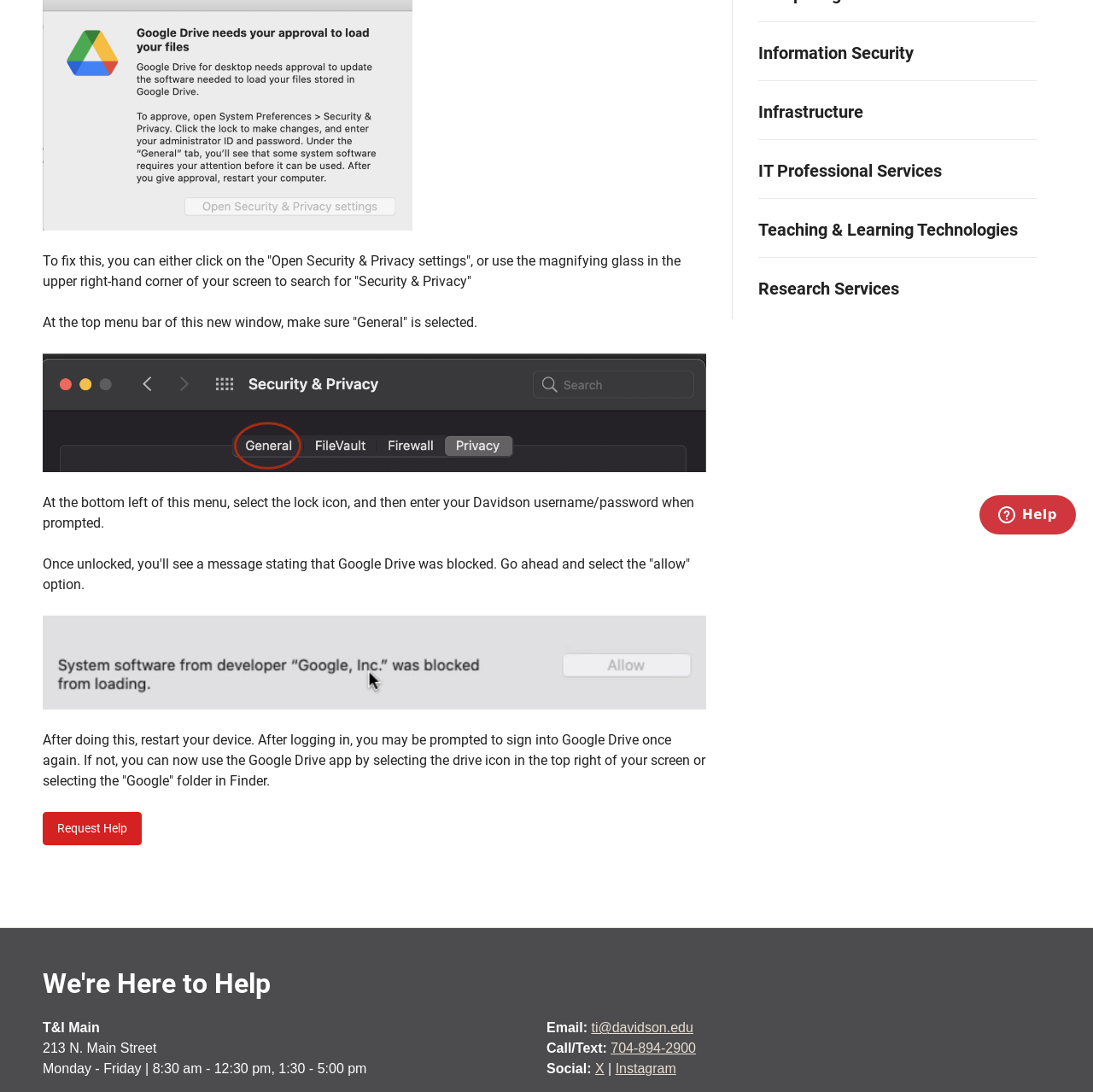Determine the bounding box of the UI element mentioned here: "Information Security". The coordinates must be in the format [left, top, right, bottom] with values ranging from 0 to 1.

[0.693, 0.033, 0.948, 0.064]